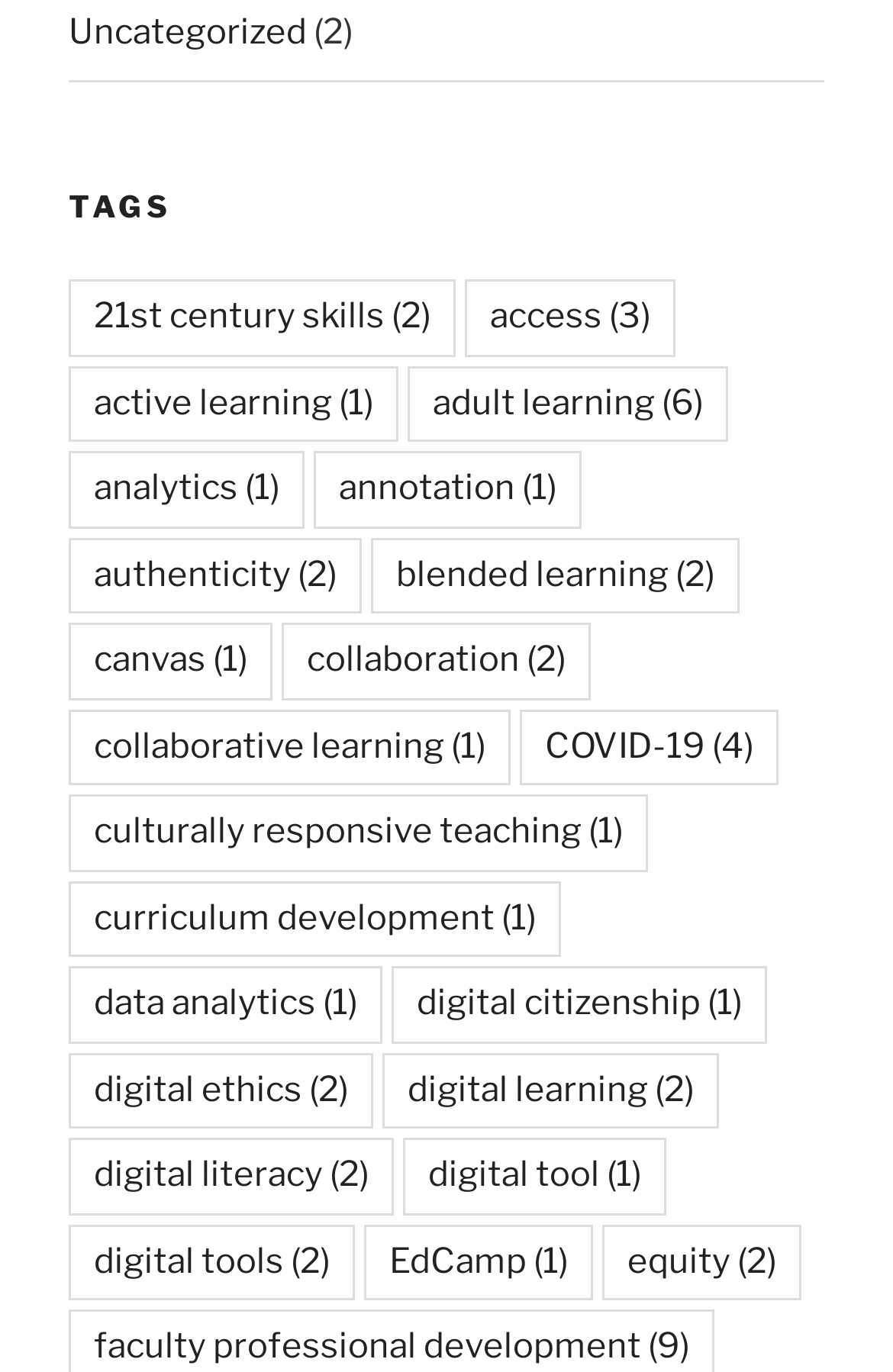Locate the bounding box coordinates of the clickable area to execute the instruction: "Explore the 'COVID-19' topic". Provide the coordinates as four float numbers between 0 and 1, represented as [left, top, right, bottom].

[0.582, 0.517, 0.872, 0.573]